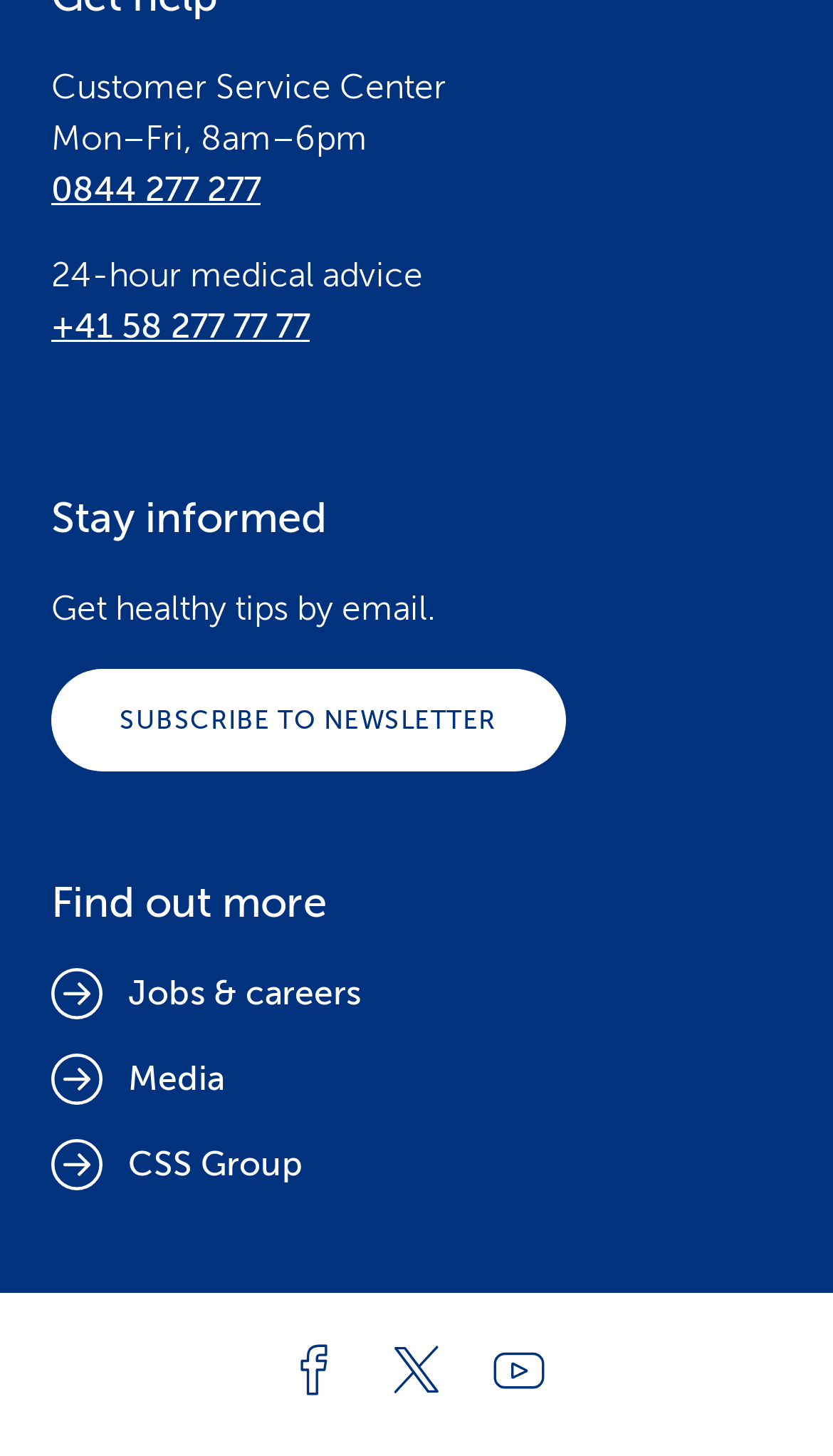Identify the bounding box coordinates of the area that should be clicked in order to complete the given instruction: "Explore jobs and careers". The bounding box coordinates should be four float numbers between 0 and 1, i.e., [left, top, right, bottom].

[0.062, 0.664, 0.433, 0.699]